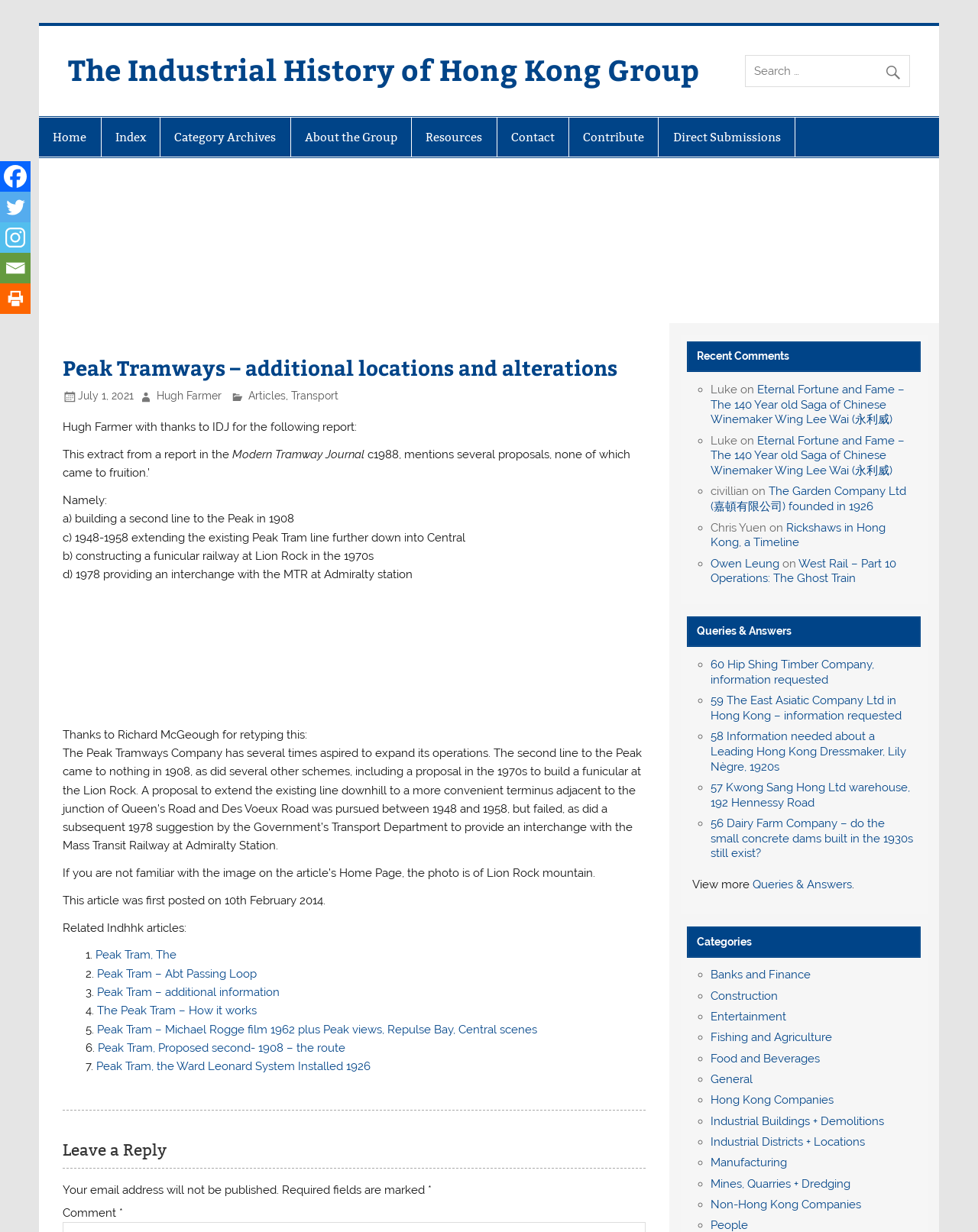Detail the features and information presented on the webpage.

The webpage is about Peak Tramways, with additional locations and alterations, as part of The Industrial History of Hong Kong Group. At the top, there is a logo image of The Industrial History of Hong Kong Group, and a search bar with a magnifying glass icon. Below the search bar, there are several links to different sections of the website, including Home, Index, Category Archives, About the Group, Resources, Contact, Contribute, and Direct Submissions.

The main content of the webpage is an article about Peak Tramways, with a heading that reads "Peak Tramways – additional locations and alterations". The article is written by Hugh Farmer and is categorized under Transport and Articles. The article discusses several proposals for expanding the Peak Tramways operations, including building a second line to the Peak in 1908, extending the existing line downhill to a more convenient terminus, and providing an interchange with the Mass Transit Railway at Admiralty Station.

The article also includes several links to related articles, including "Peak Tramways - alternative Peak Tram etc routes", "Peak Tram, The", "Peak Tram – Abt Passing Loop", and others. There is also a section for leaving a reply, with a comment box and fields for name, email, and website.

On the right side of the webpage, there is a section for recent comments, with a list of comments from users, including Luke, civillian, and Chris Yuen, along with links to the articles they commented on. At the bottom of the webpage, there are links to Facebook, Twitter, Instagram, and Email, as well as a print button.